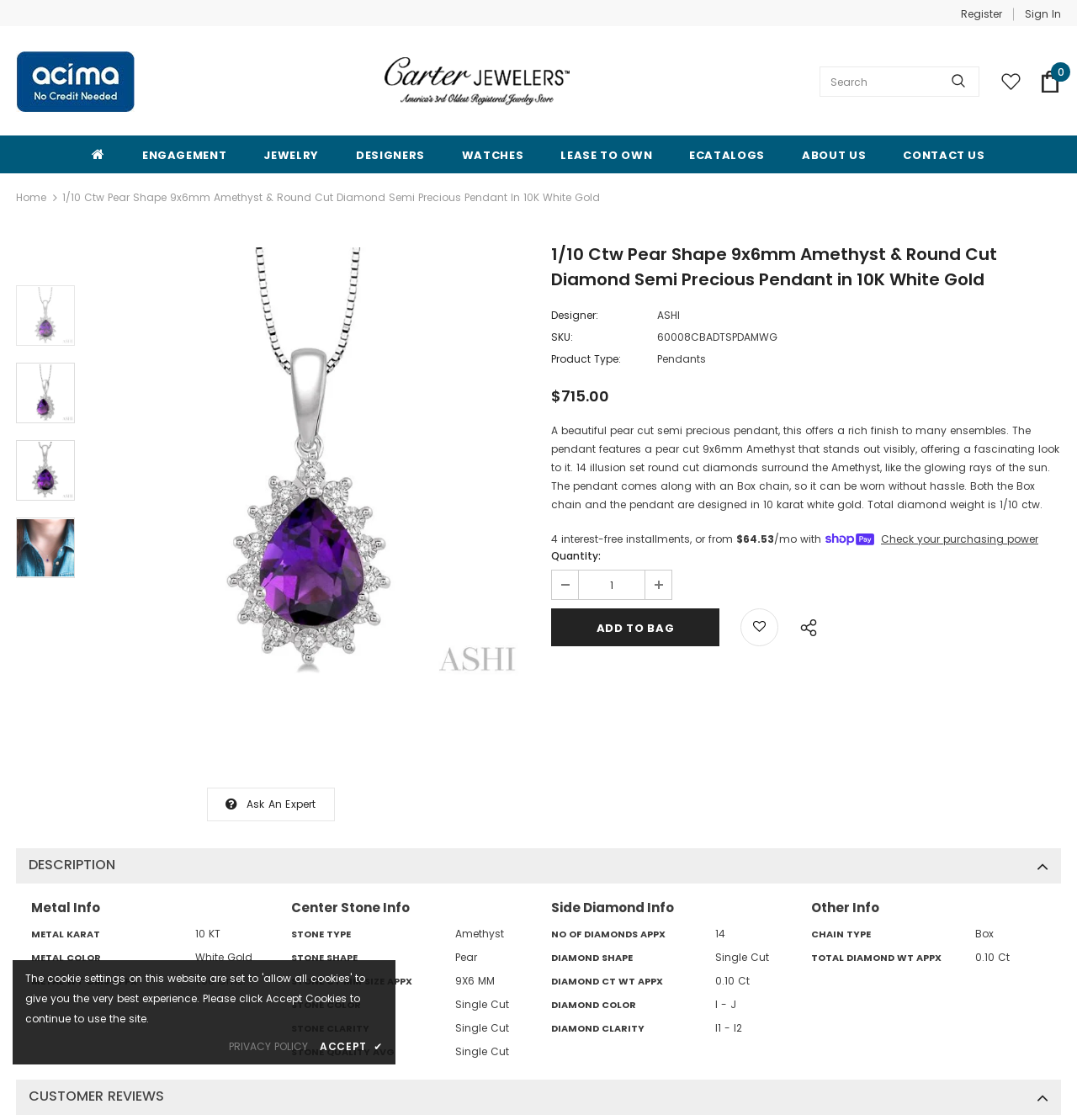Can you specify the bounding box coordinates of the area that needs to be clicked to fulfill the following instruction: "Check your purchasing power"?

[0.818, 0.474, 0.964, 0.489]